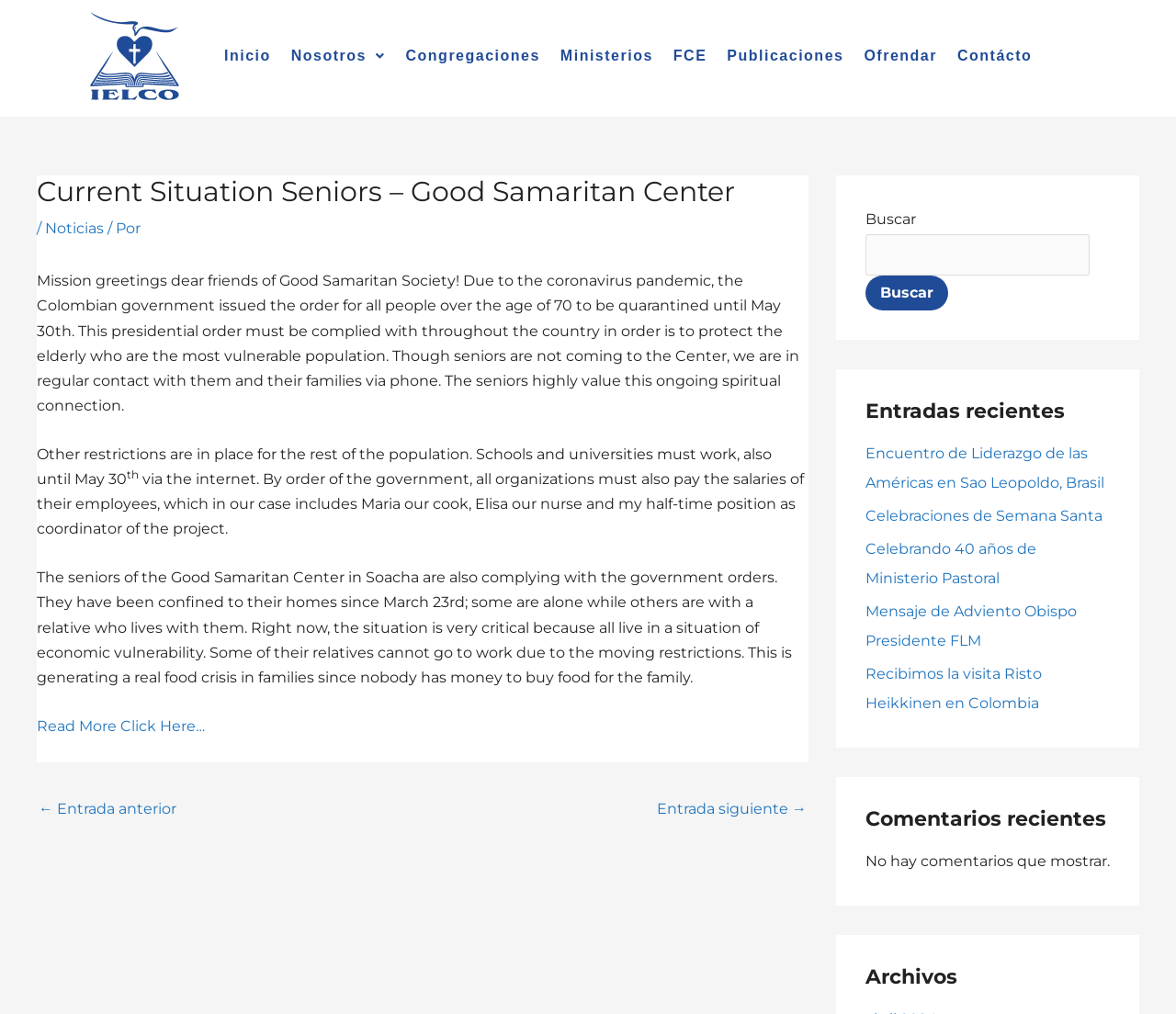Utilize the information from the image to answer the question in detail:
How are the seniors of Good Samaritan Center being contacted?

Although the seniors are not coming to the Center, the staff is in regular contact with them and their families via phone, providing ongoing spiritual connection.